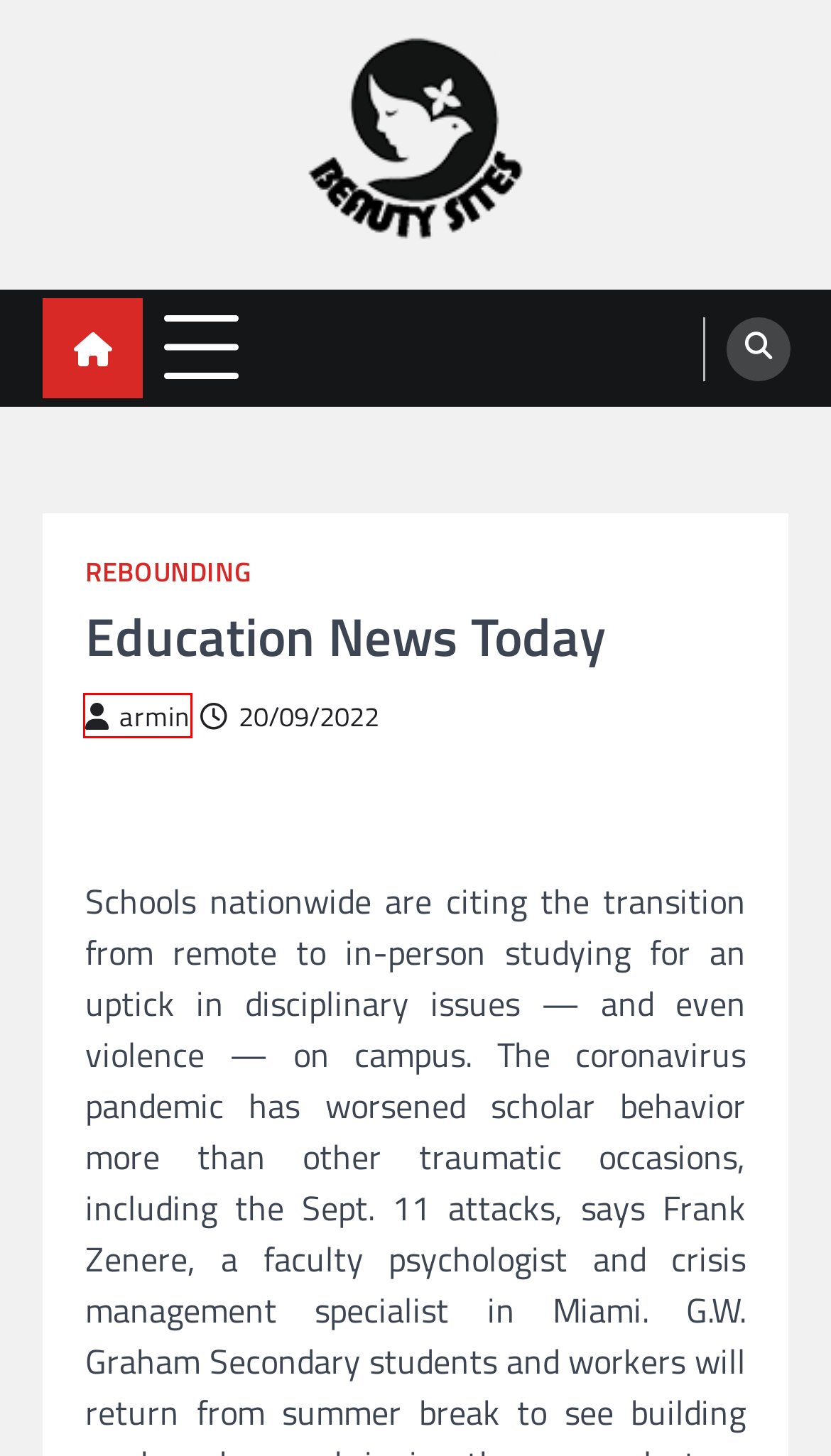You are presented with a screenshot of a webpage that includes a red bounding box around an element. Determine which webpage description best matches the page that results from clicking the element within the red bounding box. Here are the candidates:
A. Beauty's - Fashion & Online Shop News
B. armin, Author at Beauty's
C. Rebounding Archives - Beauty's
D. Popular Pictures - Beauty's
E. education Archives - Beauty's
F. estate Archives - Beauty's
G. fashion Archives - Beauty's
H. sports Archives - Beauty's

B